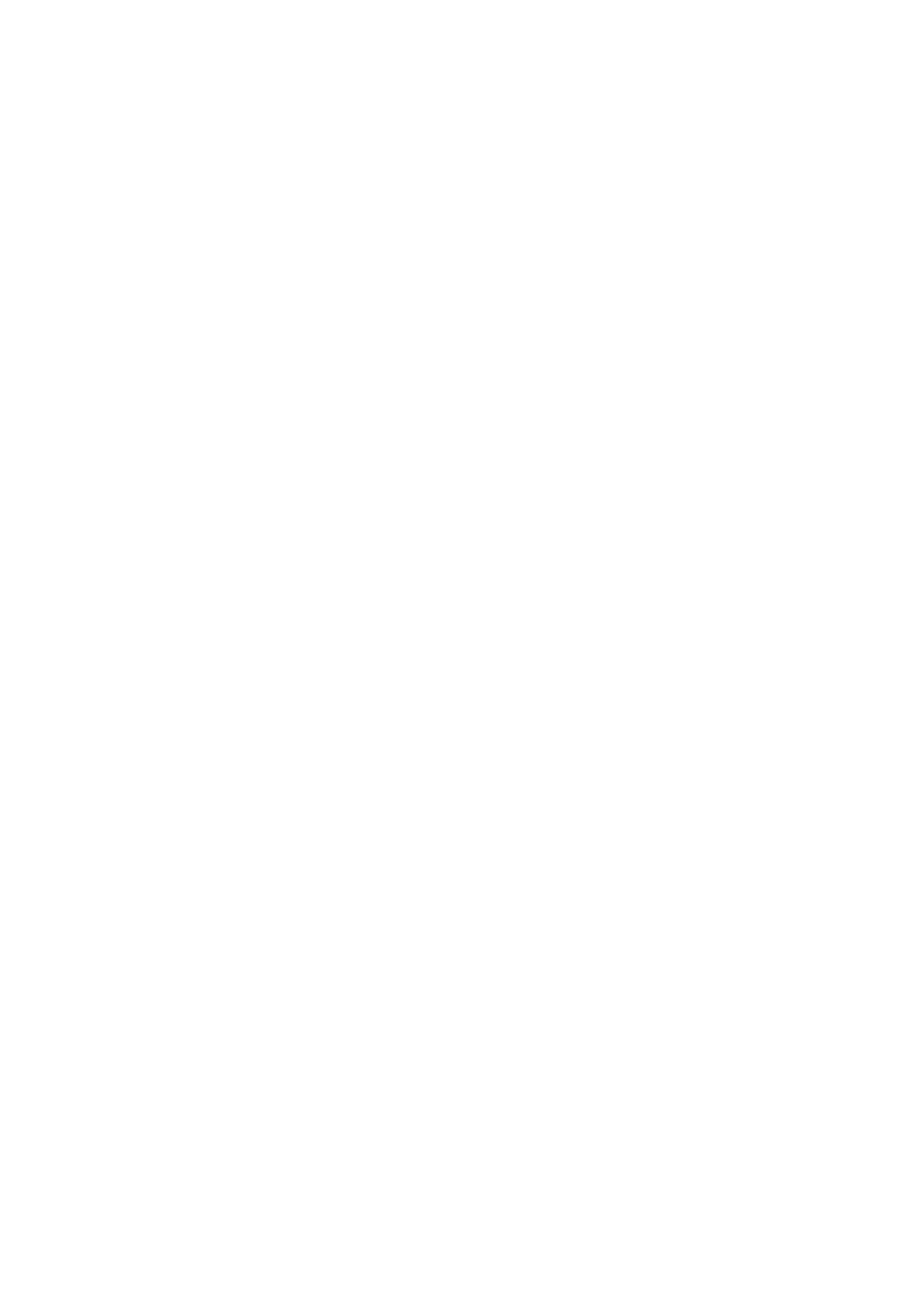Please specify the bounding box coordinates for the clickable region that will help you carry out the instruction: "view 1988 information".

[0.504, 0.262, 0.677, 0.357]